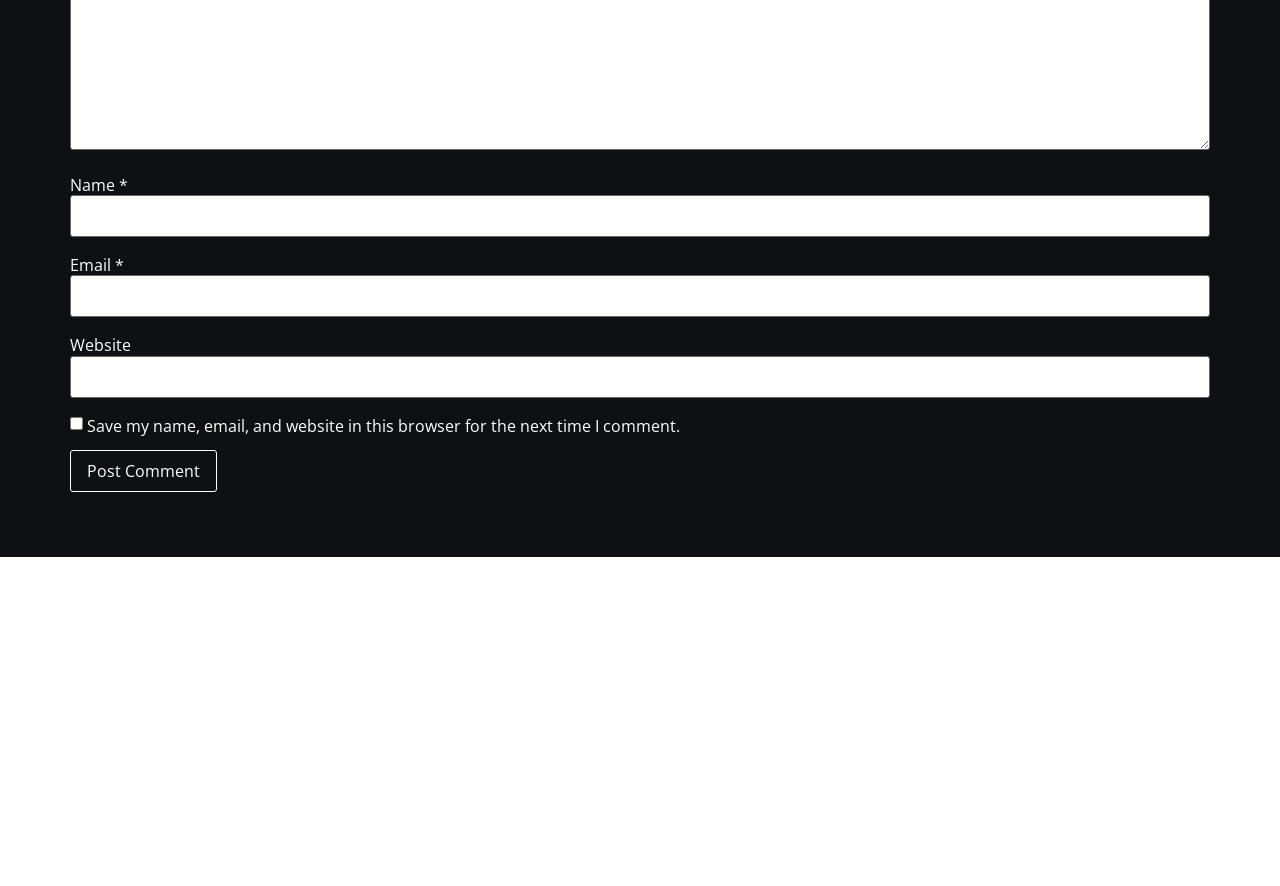Find the bounding box of the web element that fits this description: "Facebook-f".

[0.522, 0.933, 0.554, 0.978]